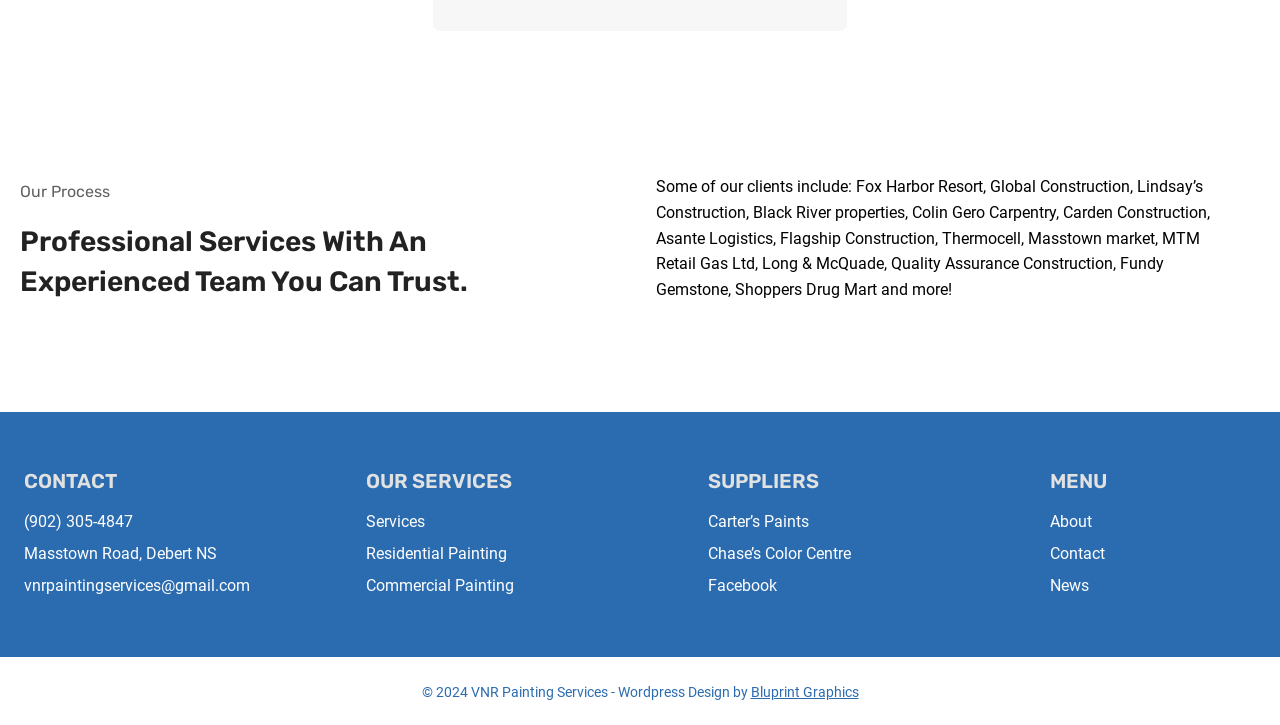Determine the bounding box coordinates for the clickable element required to fulfill the instruction: "Go to 'About'". Provide the coordinates as four float numbers between 0 and 1, i.e., [left, top, right, bottom].

[0.82, 0.699, 0.981, 0.743]